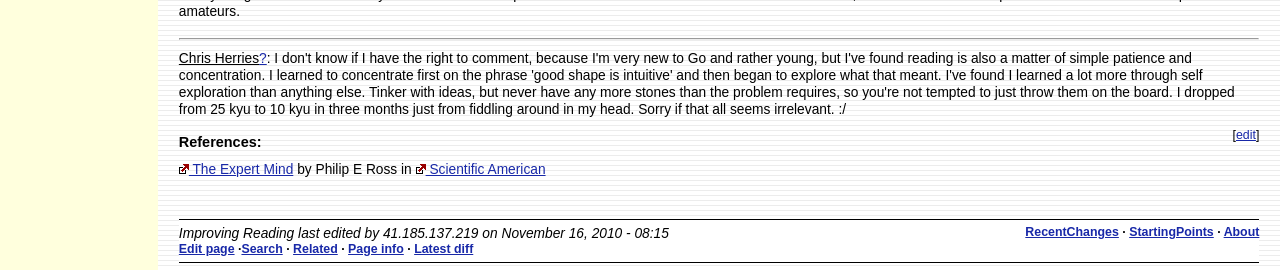What is the name of the person mentioned?
Please respond to the question with a detailed and thorough explanation.

The name 'Chris Herries' is mentioned in the StaticText element with ID 202, which is located at the top of the webpage.